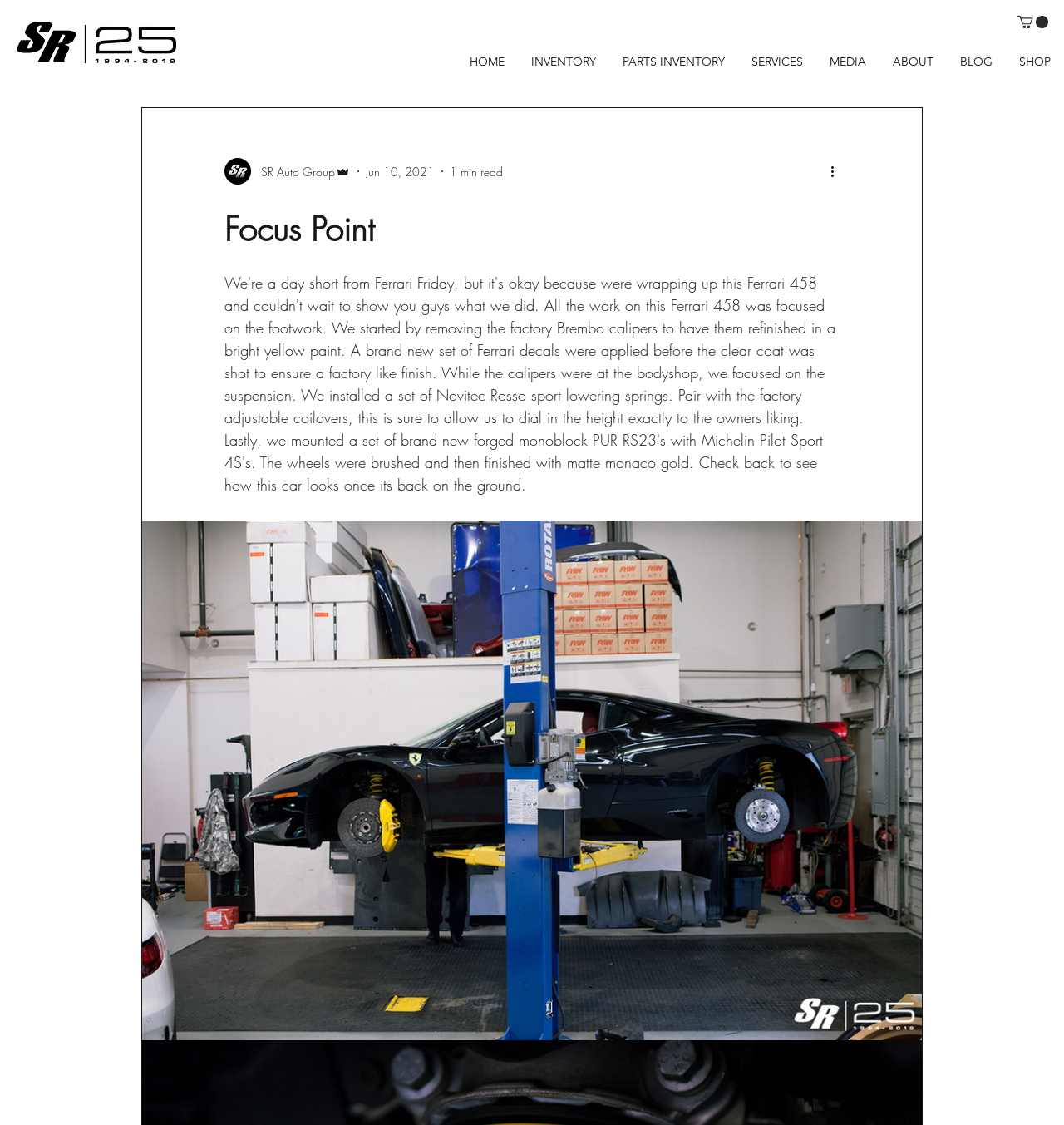Can you specify the bounding box coordinates for the region that should be clicked to fulfill this instruction: "Click the HOME link".

[0.429, 0.037, 0.487, 0.06]